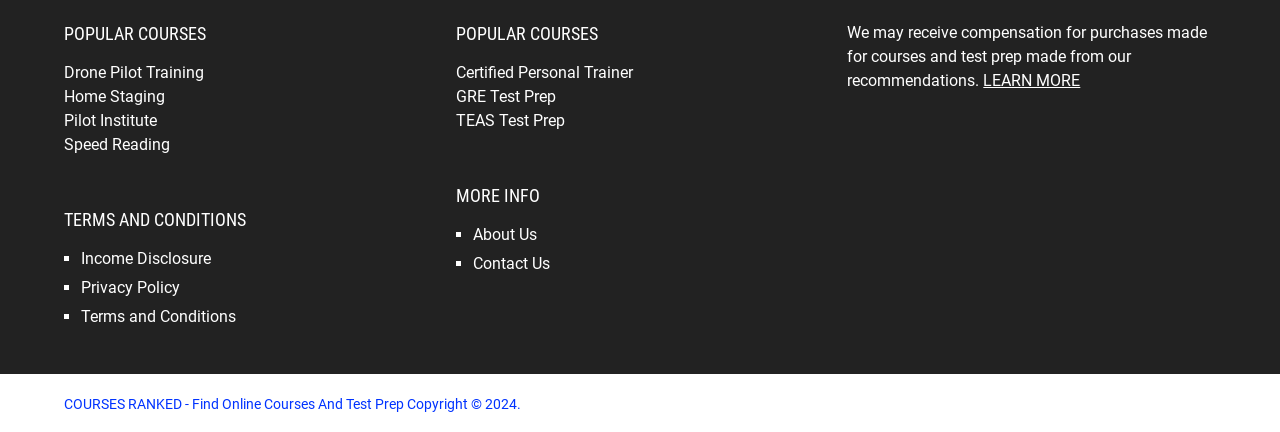Please specify the bounding box coordinates for the clickable region that will help you carry out the instruction: "Click on LEARN MORE".

[0.768, 0.164, 0.844, 0.208]